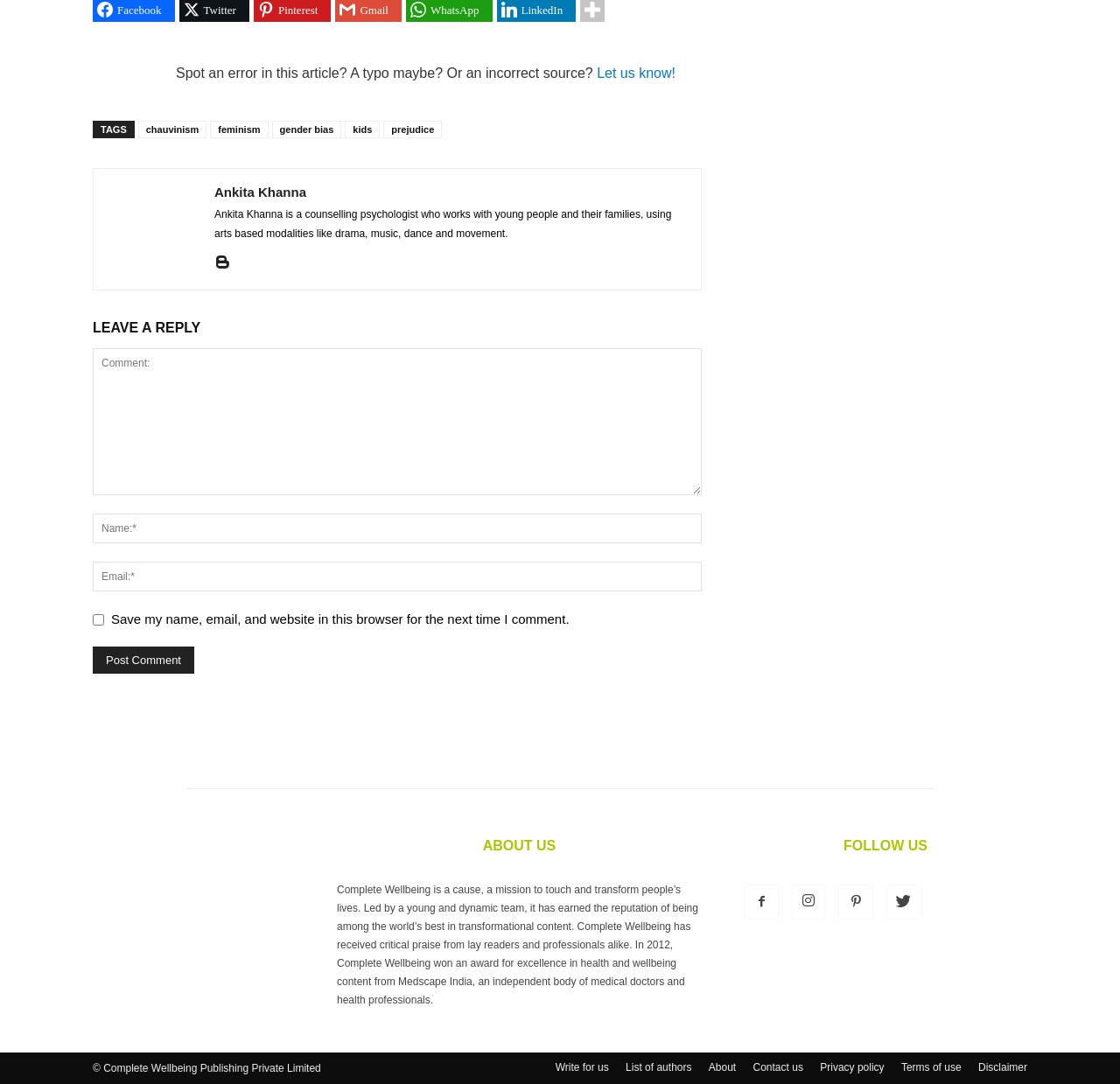Please provide a comprehensive answer to the question based on the screenshot: Who is the author of the article?

The author of the article is Ankita Khanna, as indicated by the link 'Ankita Khanna' in the footer section, which is accompanied by a brief description of her profession and expertise.